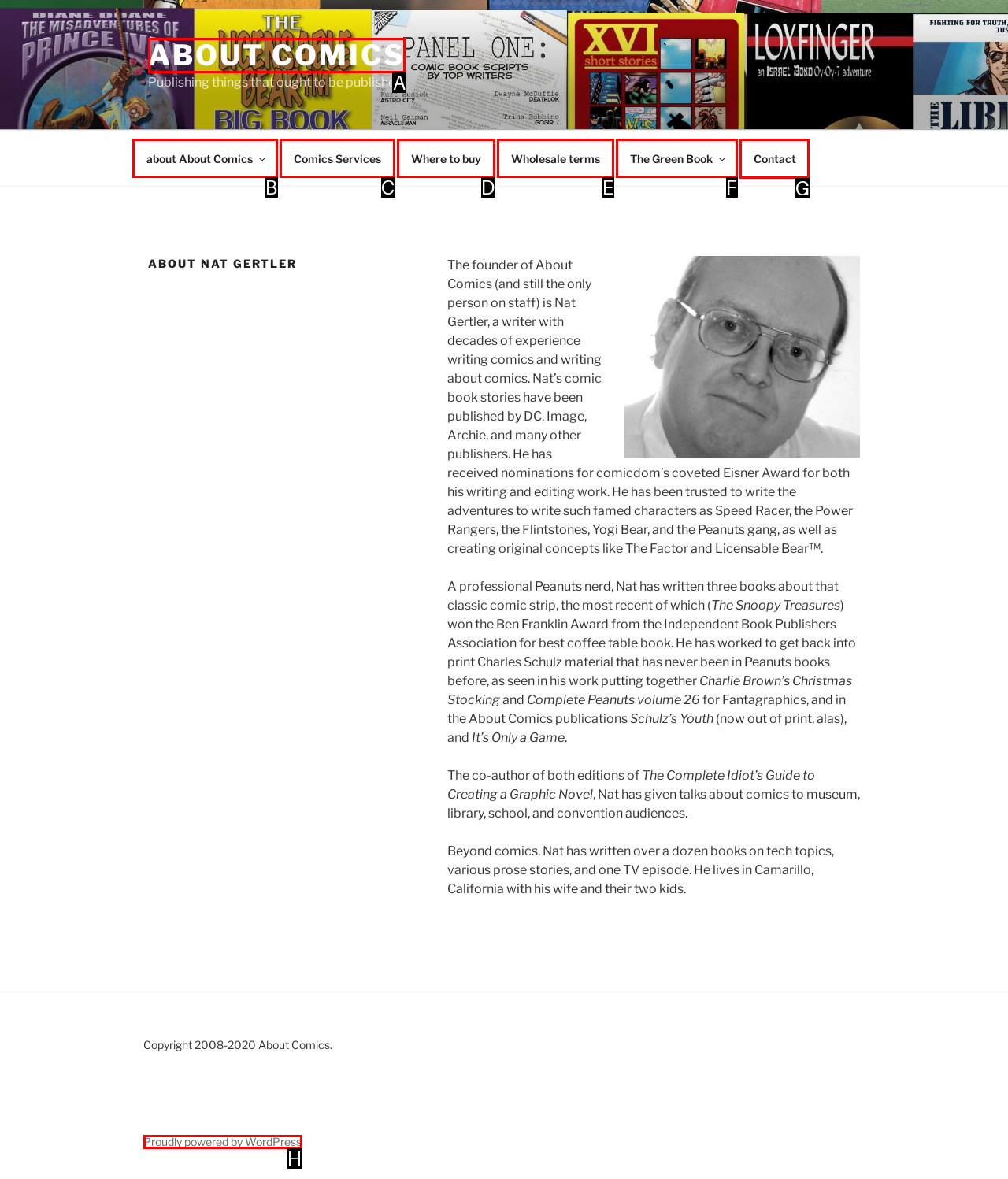Indicate the HTML element that should be clicked to perform the task: Contact About Comics Reply with the letter corresponding to the chosen option.

G